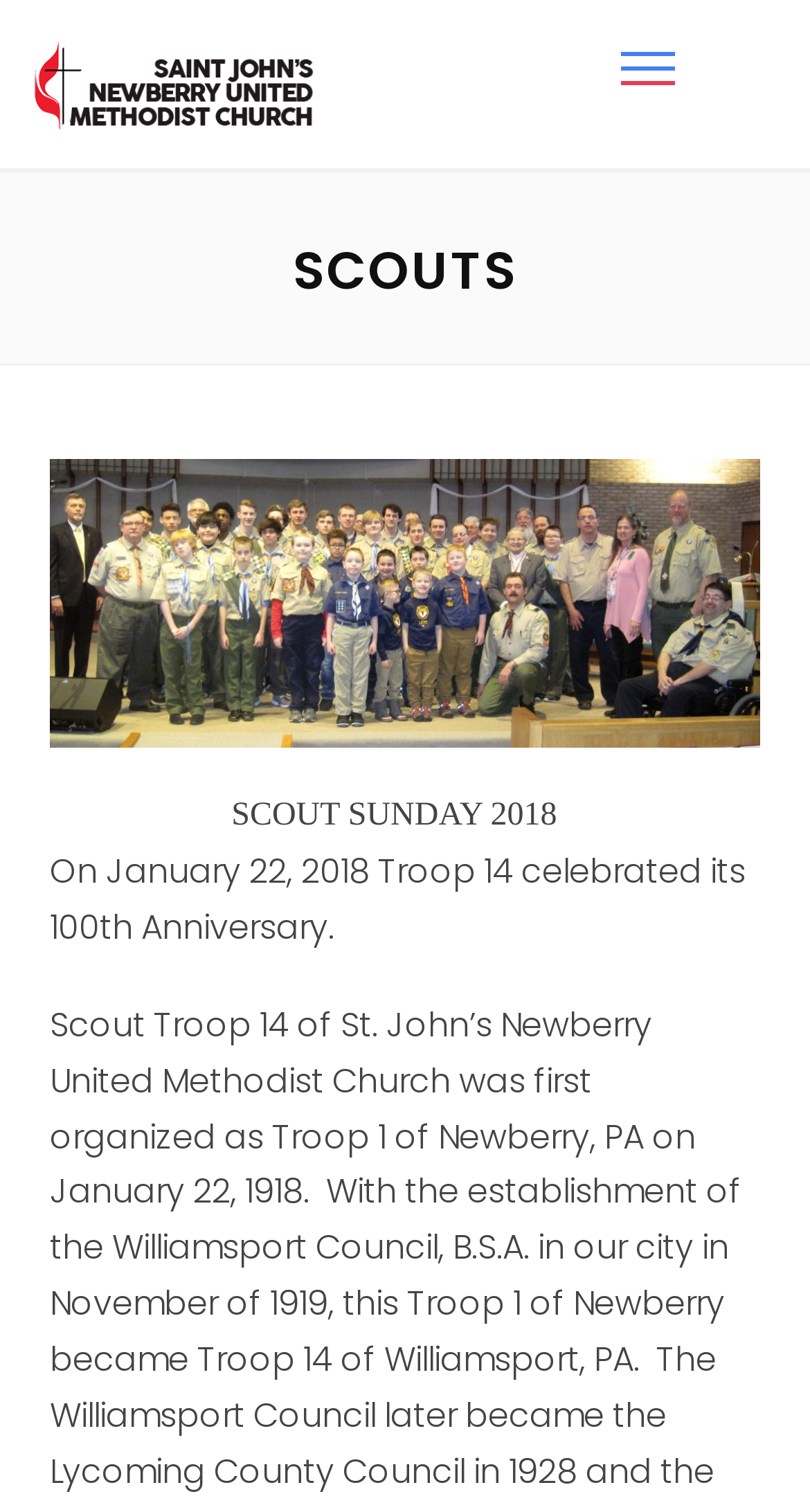Can you find the bounding box coordinates for the UI element given this description: "alt="Saint Johns United Methodist Church""? Provide the coordinates as four float numbers between 0 and 1: [left, top, right, bottom].

[0.036, 0.041, 0.395, 0.068]